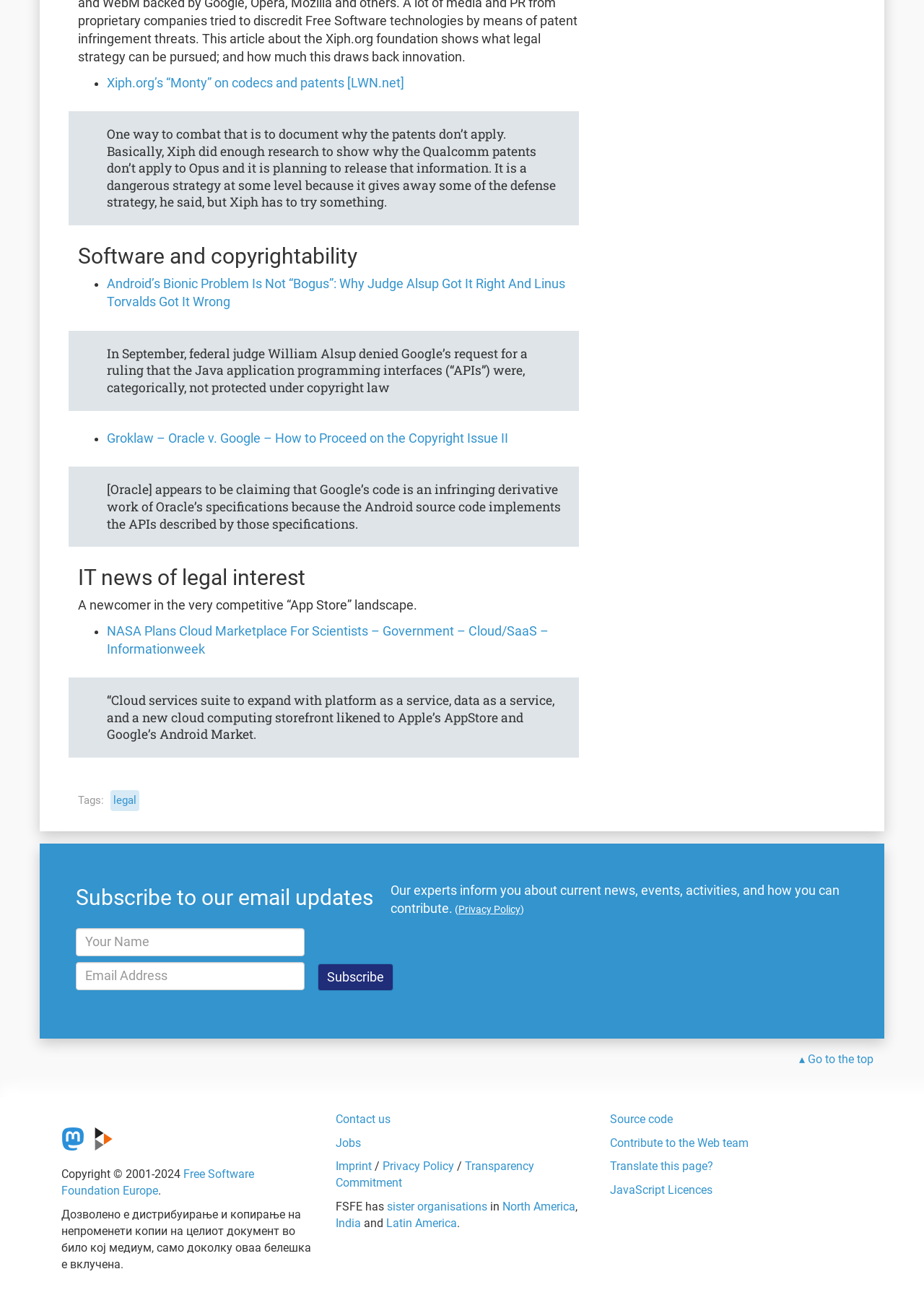Please find the bounding box coordinates of the element that you should click to achieve the following instruction: "Go to the top". The coordinates should be presented as four float numbers between 0 and 1: [left, top, right, bottom].

[0.865, 0.812, 0.945, 0.825]